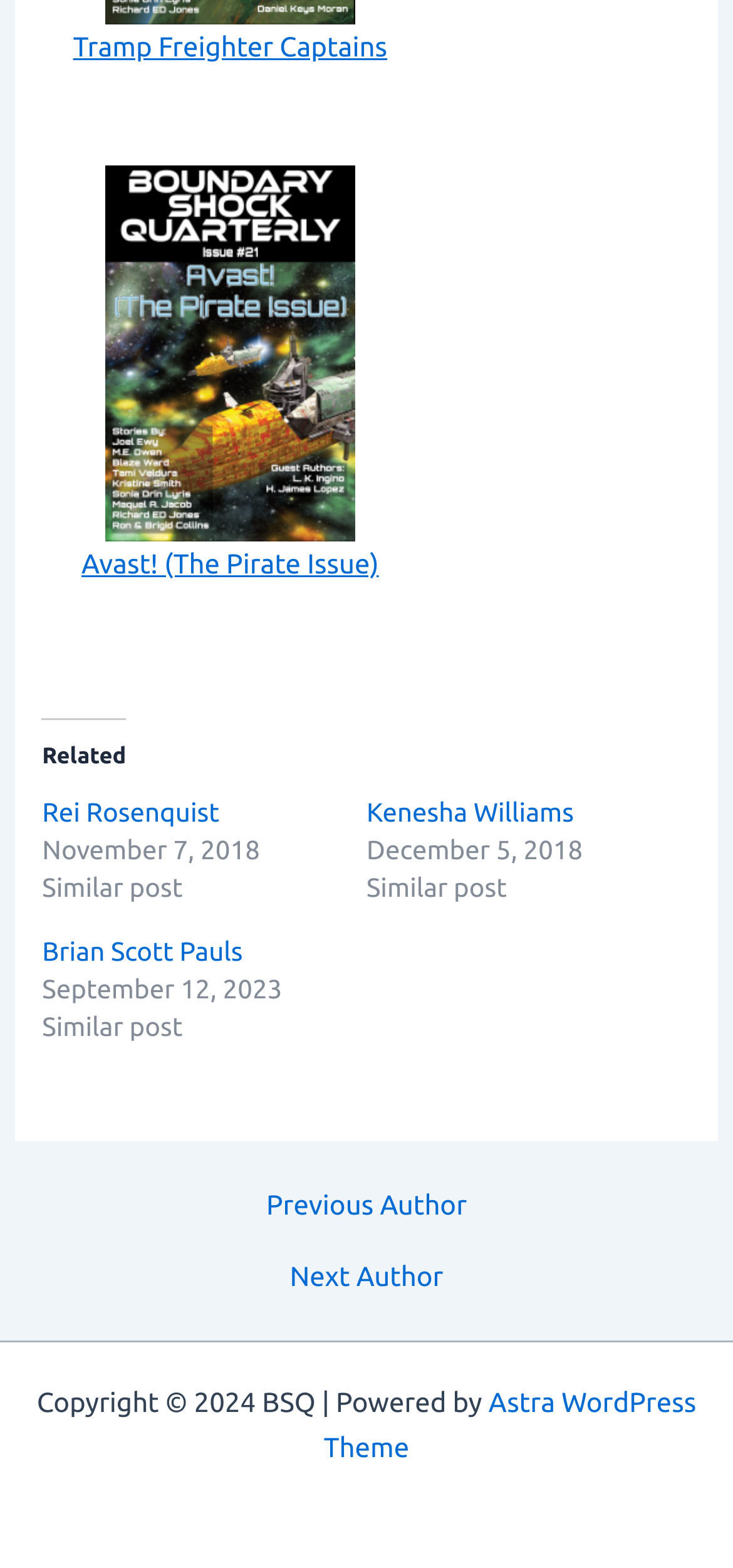Specify the bounding box coordinates of the region I need to click to perform the following instruction: "Check copyright information". The coordinates must be four float numbers in the range of 0 to 1, i.e., [left, top, right, bottom].

[0.05, 0.884, 0.666, 0.904]